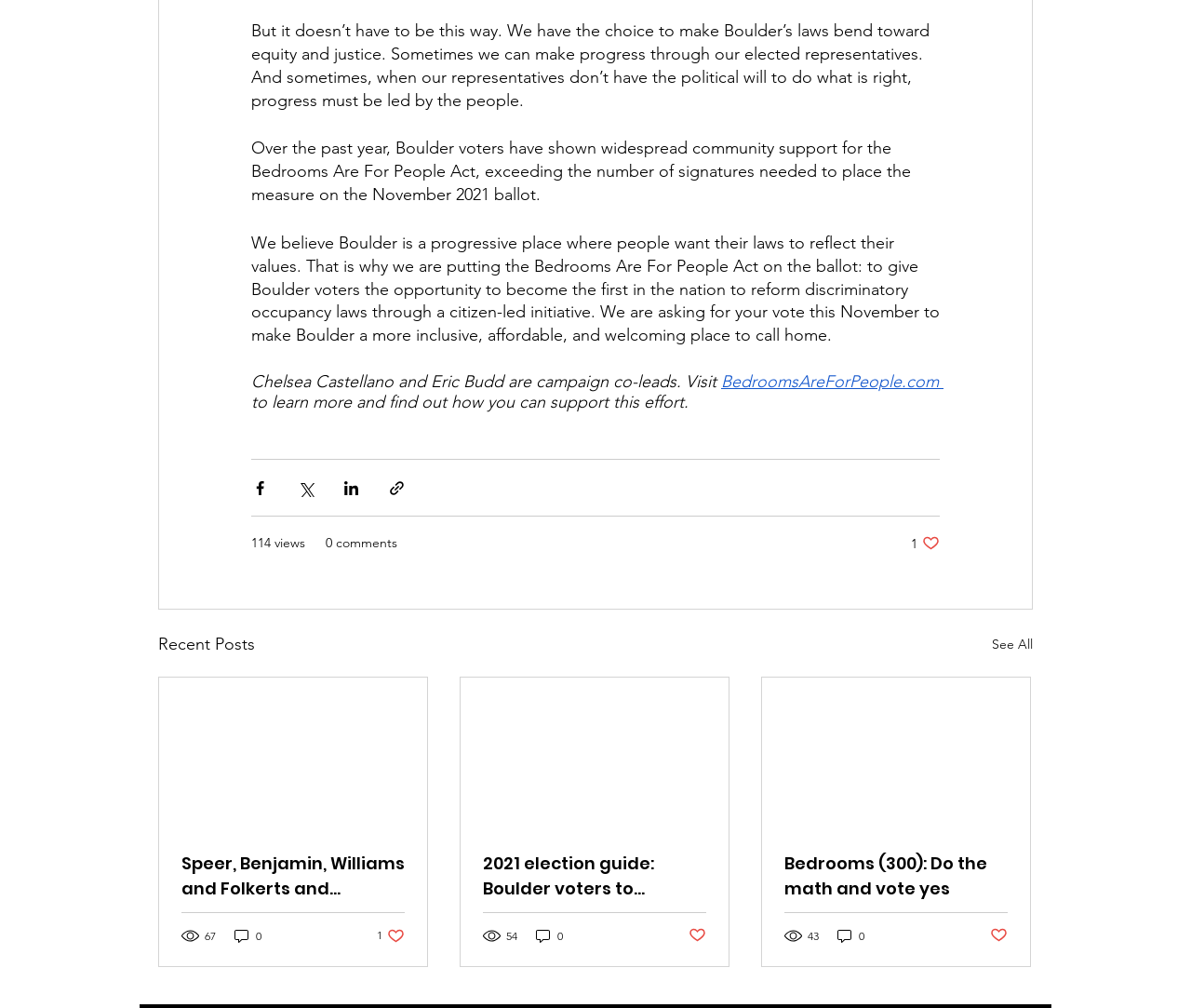Locate the bounding box coordinates of the region to be clicked to comply with the following instruction: "Share via Facebook". The coordinates must be four float numbers between 0 and 1, in the form [left, top, right, bottom].

[0.211, 0.475, 0.226, 0.493]